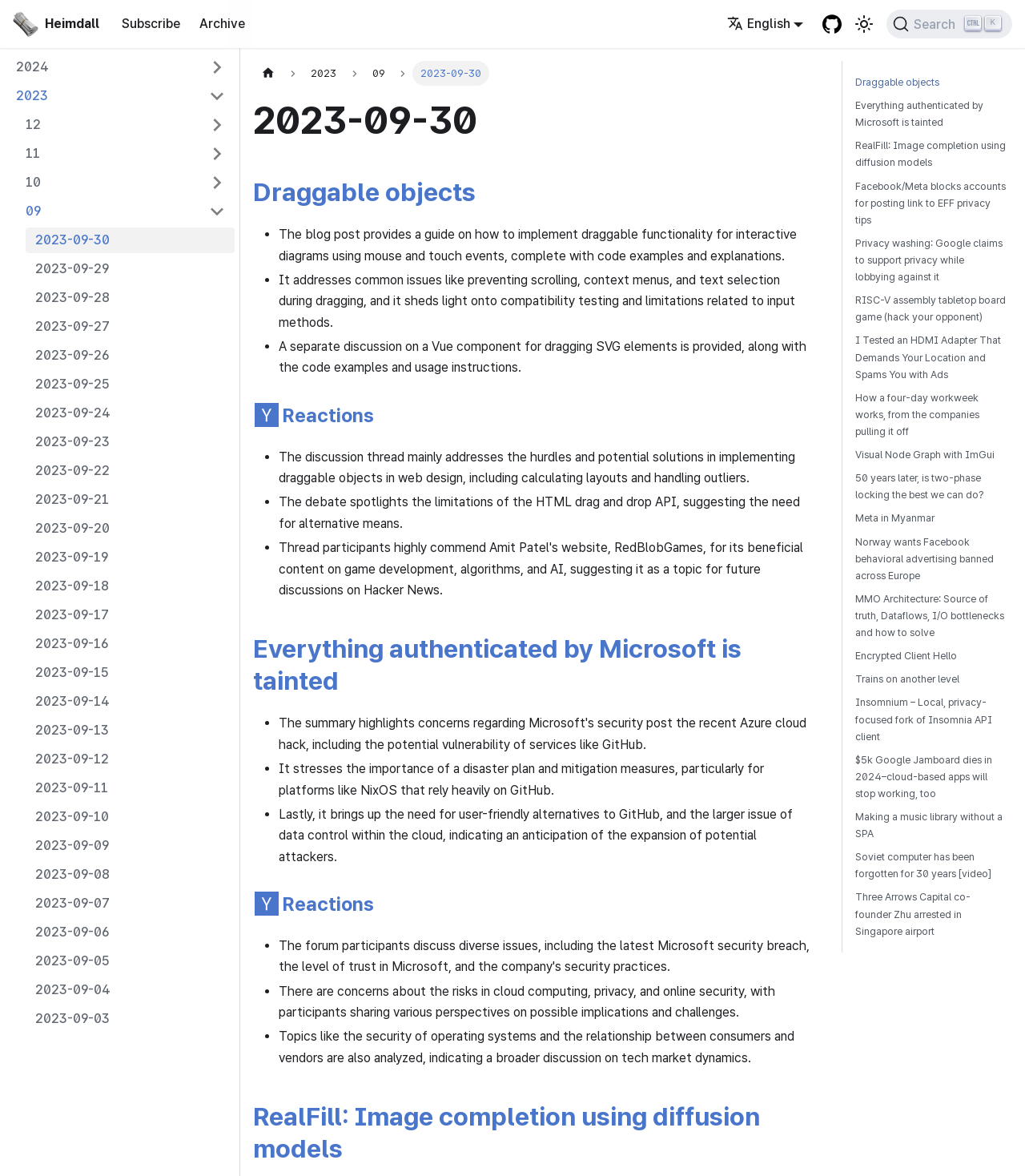Identify the bounding box coordinates of the section that should be clicked to achieve the task described: "Subscribe".

[0.109, 0.009, 0.185, 0.032]